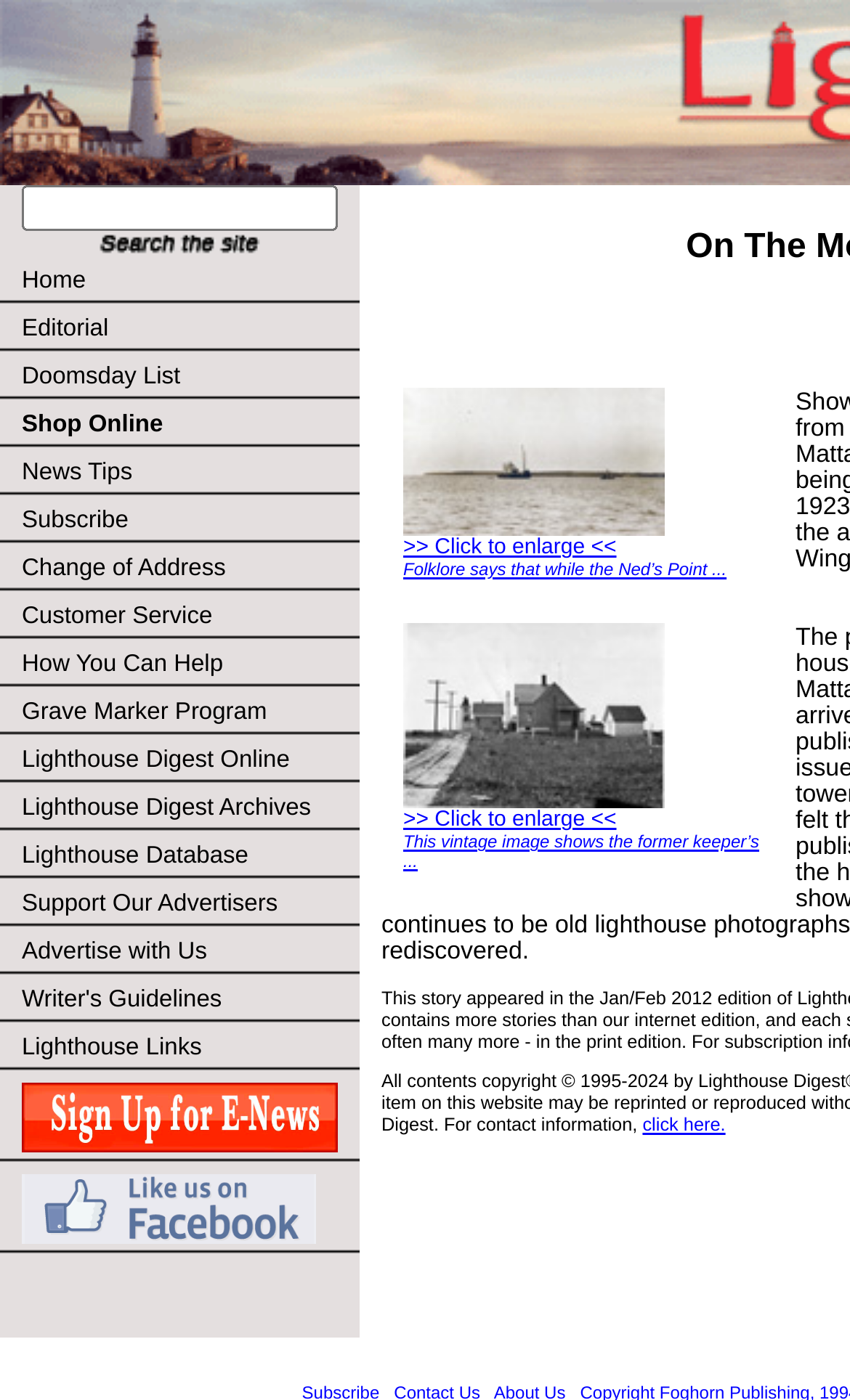Locate the bounding box coordinates of the element that needs to be clicked to carry out the instruction: "Search for something". The coordinates should be given as four float numbers ranging from 0 to 1, i.e., [left, top, right, bottom].

[0.026, 0.132, 0.397, 0.165]